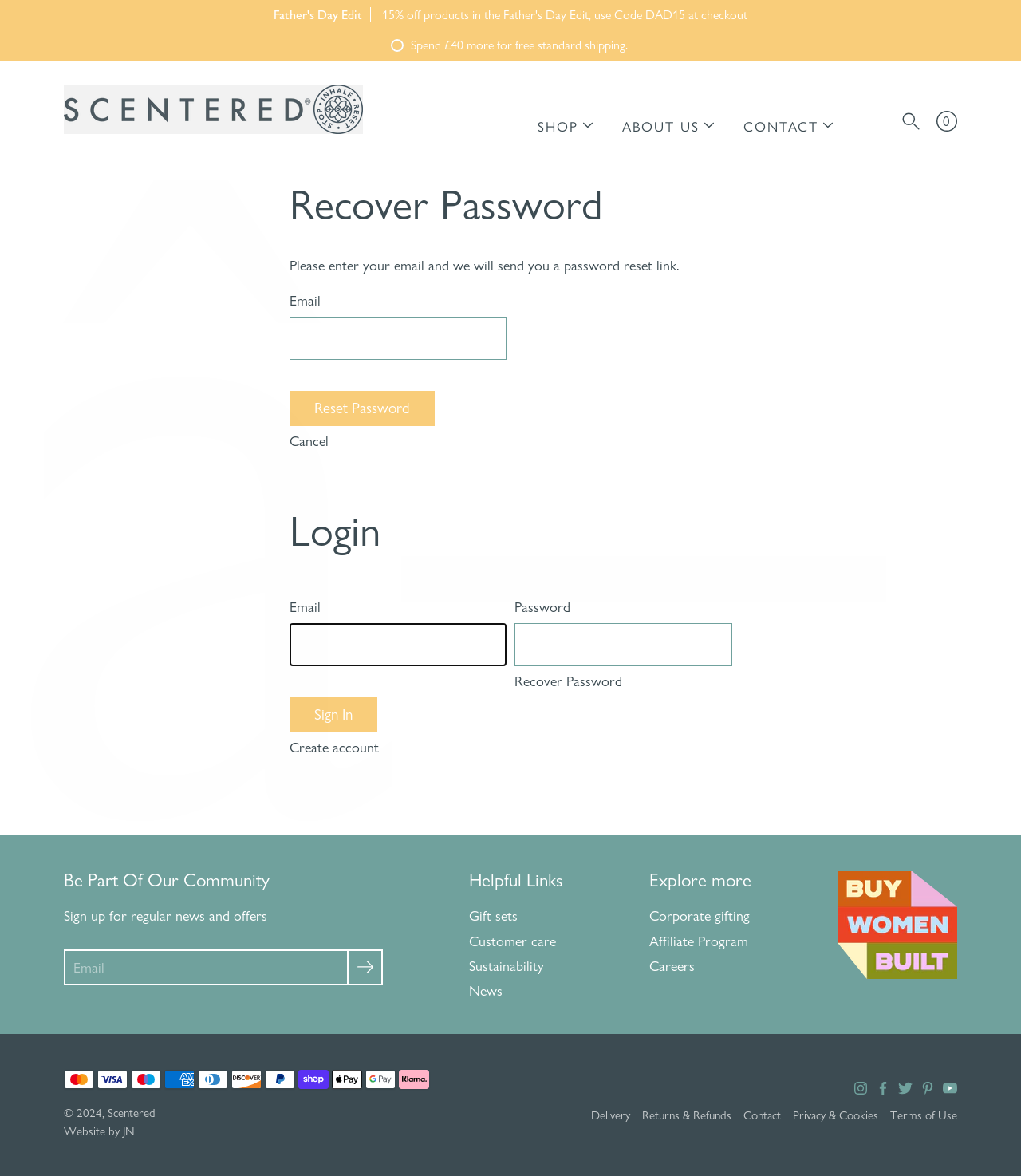Predict the bounding box of the UI element that fits this description: "Cancel".

[0.283, 0.367, 0.321, 0.382]